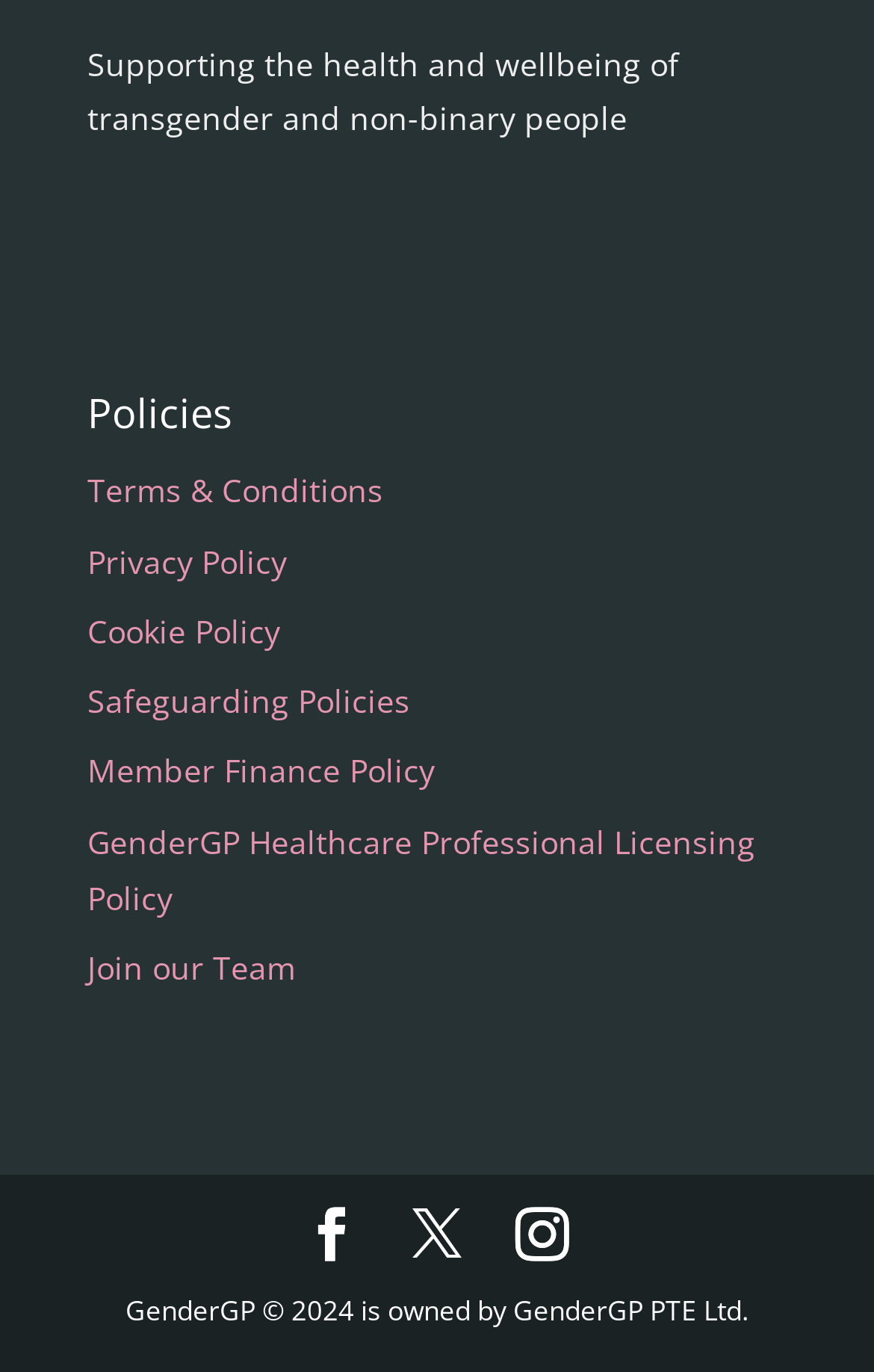What is the organization's name?
Look at the image and answer with only one word or phrase.

GenderGP